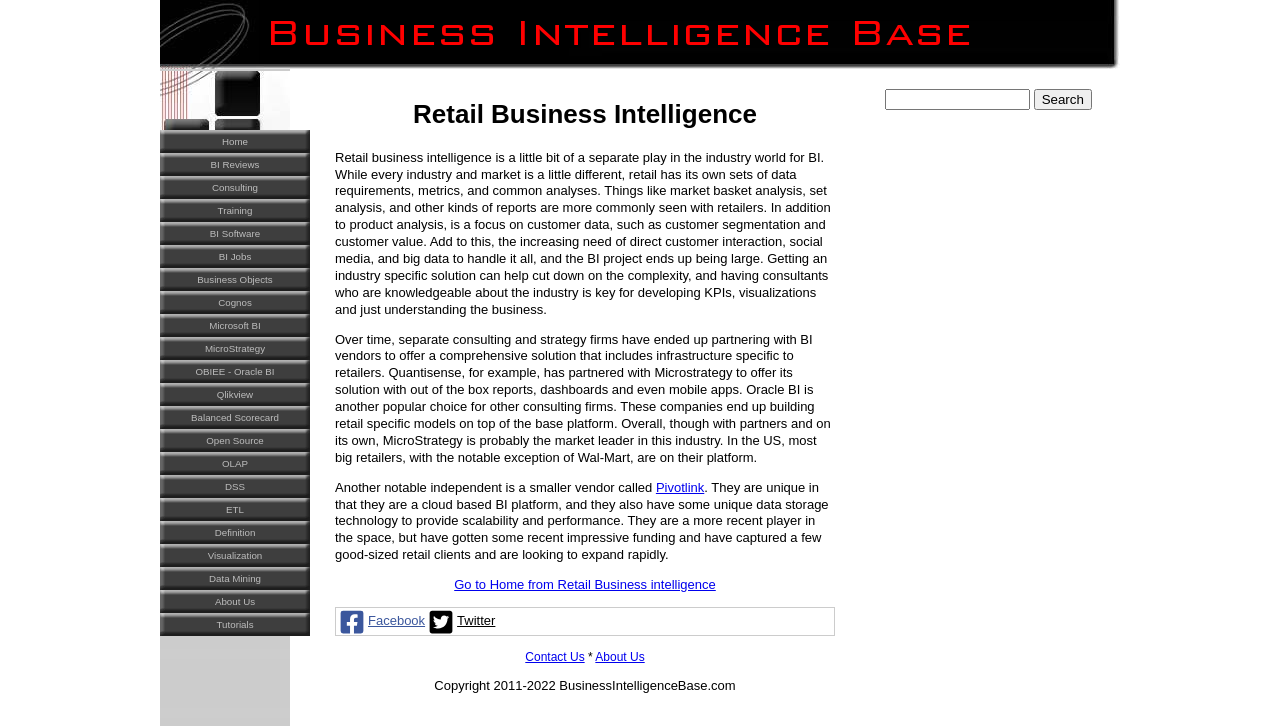Locate the bounding box of the UI element described in the following text: "OBIEE - Oracle BI".

[0.125, 0.496, 0.242, 0.528]